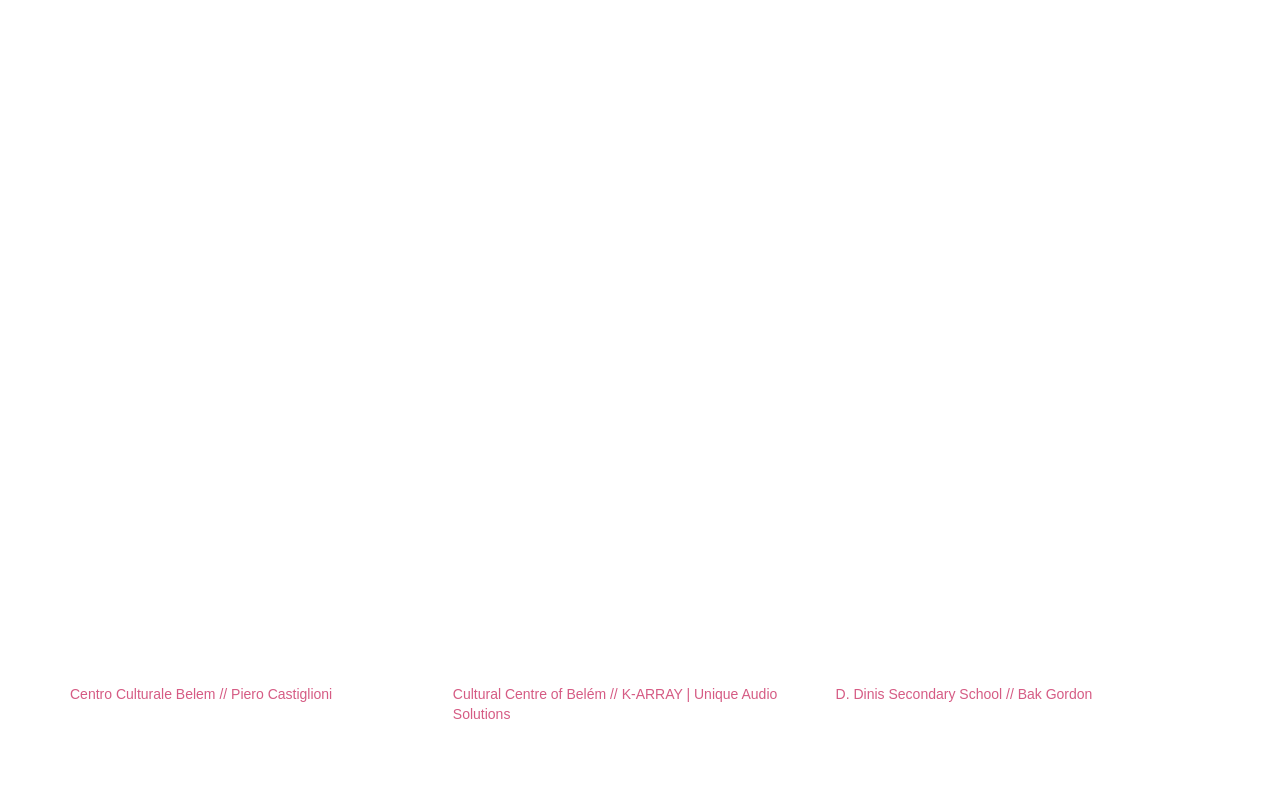How many links are there on the webpage?
Examine the screenshot and reply with a single word or phrase.

3